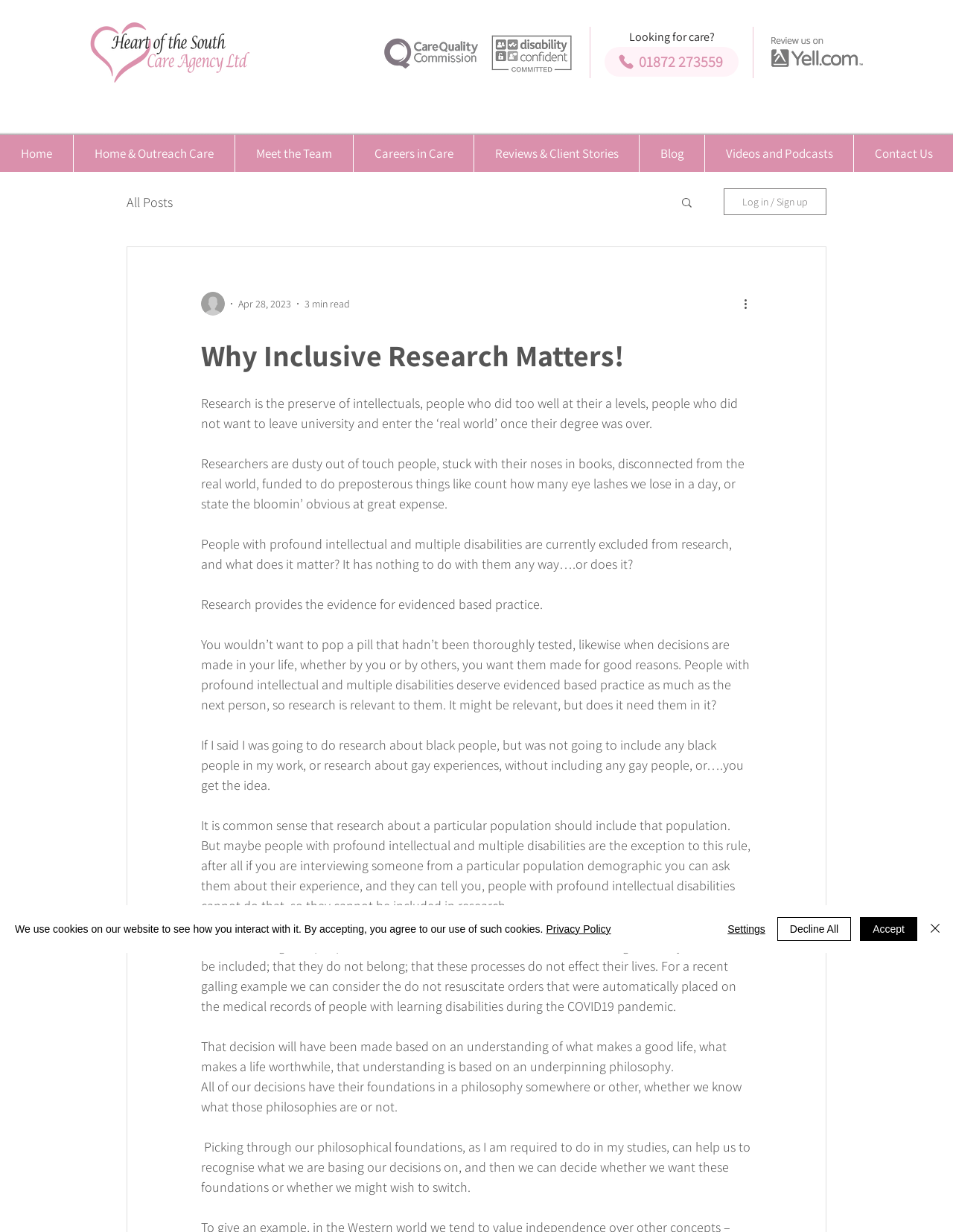What is the topic of the blog post?
Give a detailed response to the question by analyzing the screenshot.

I read the static text elements under the heading 'Why Inclusive Research Matters!' and found that the blog post is discussing the importance of inclusive research, particularly for people with profound intellectual and multiple disabilities.